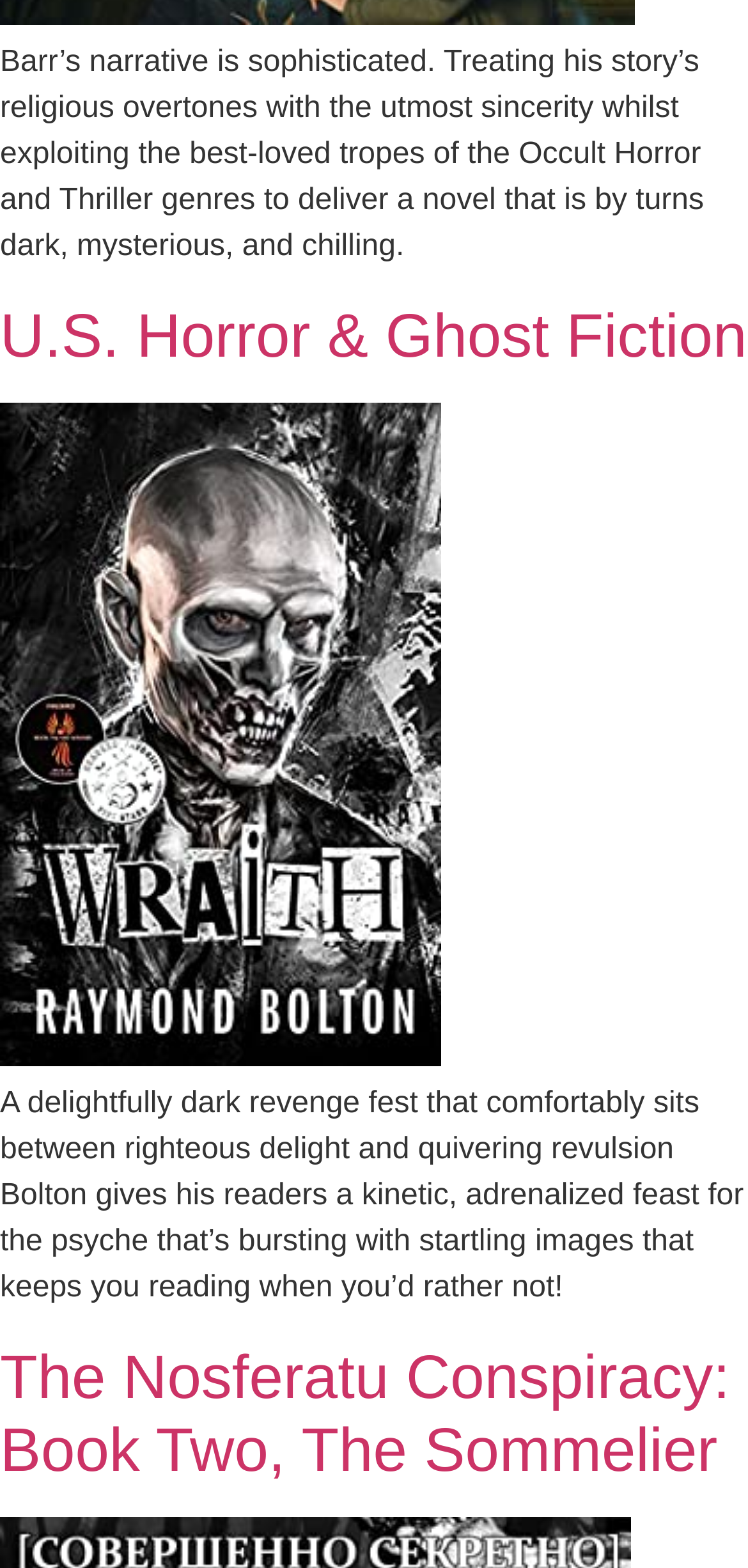Please reply with a single word or brief phrase to the question: 
How many book reviews are on this page?

2